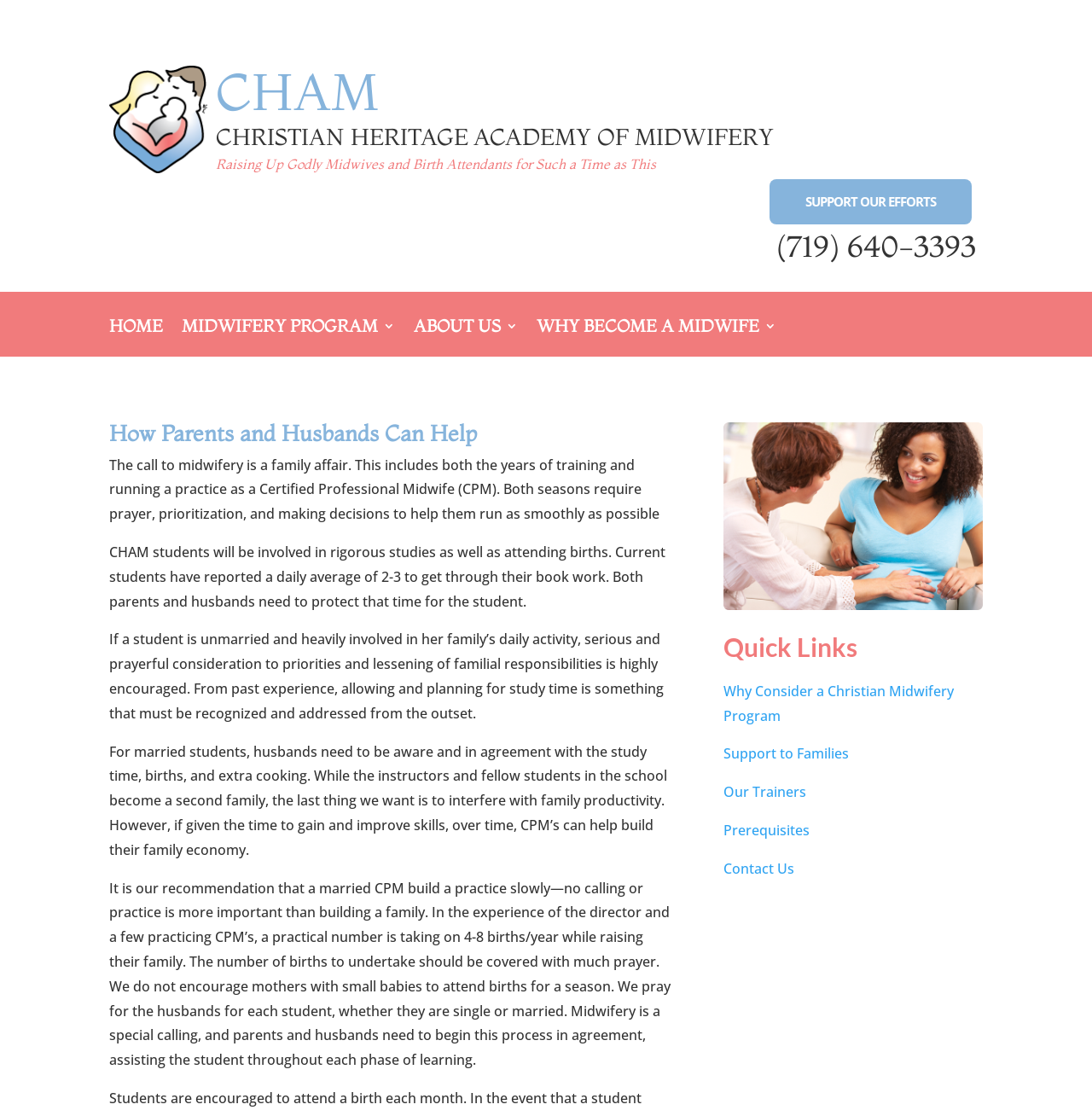What is the title of the section that provides links to other pages?
Give a one-word or short phrase answer based on the image.

Quick Links